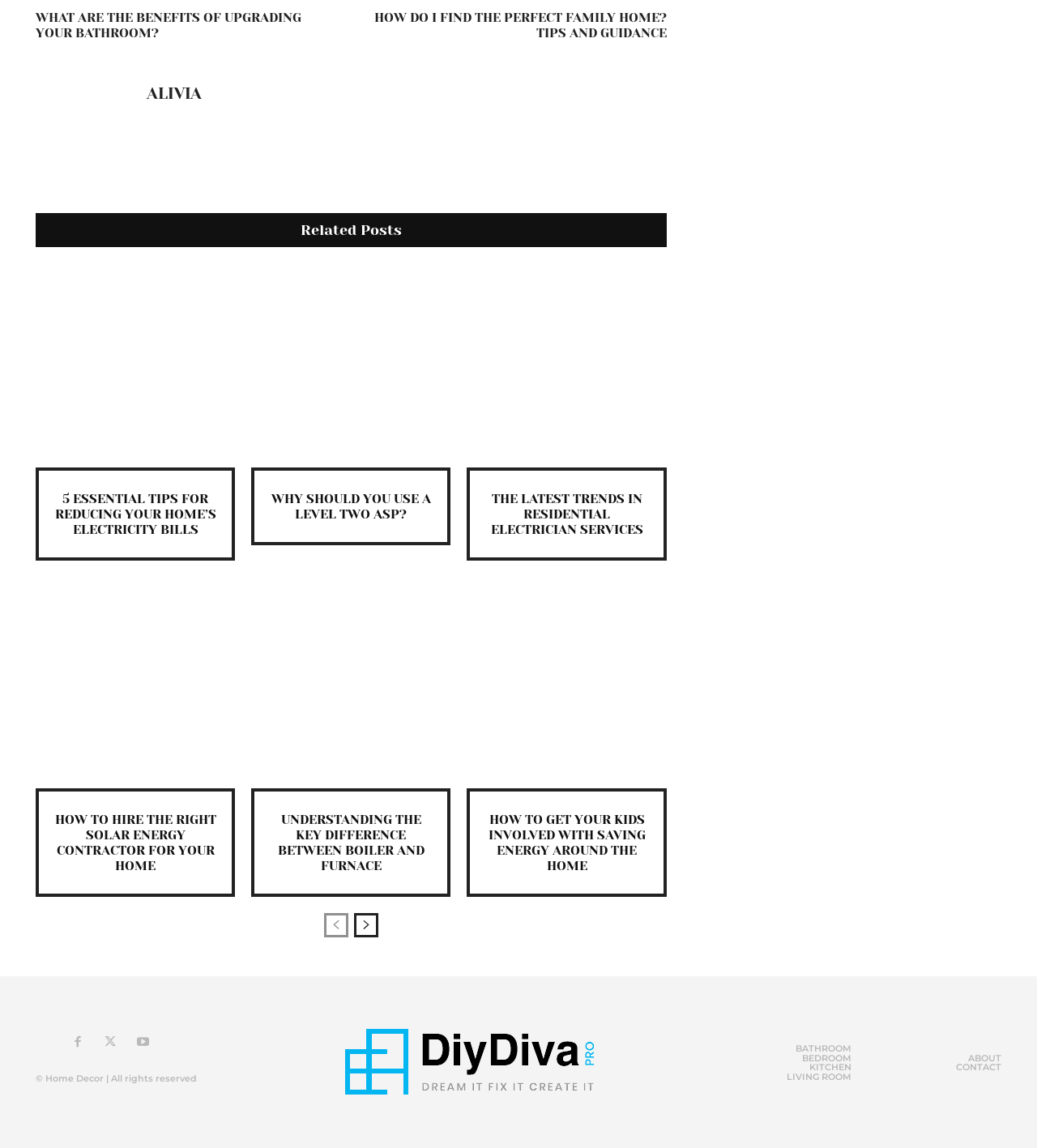Given the description "parent_node: ALIVIA title="Alivia"", provide the bounding box coordinates of the corresponding UI element.

[0.034, 0.07, 0.125, 0.151]